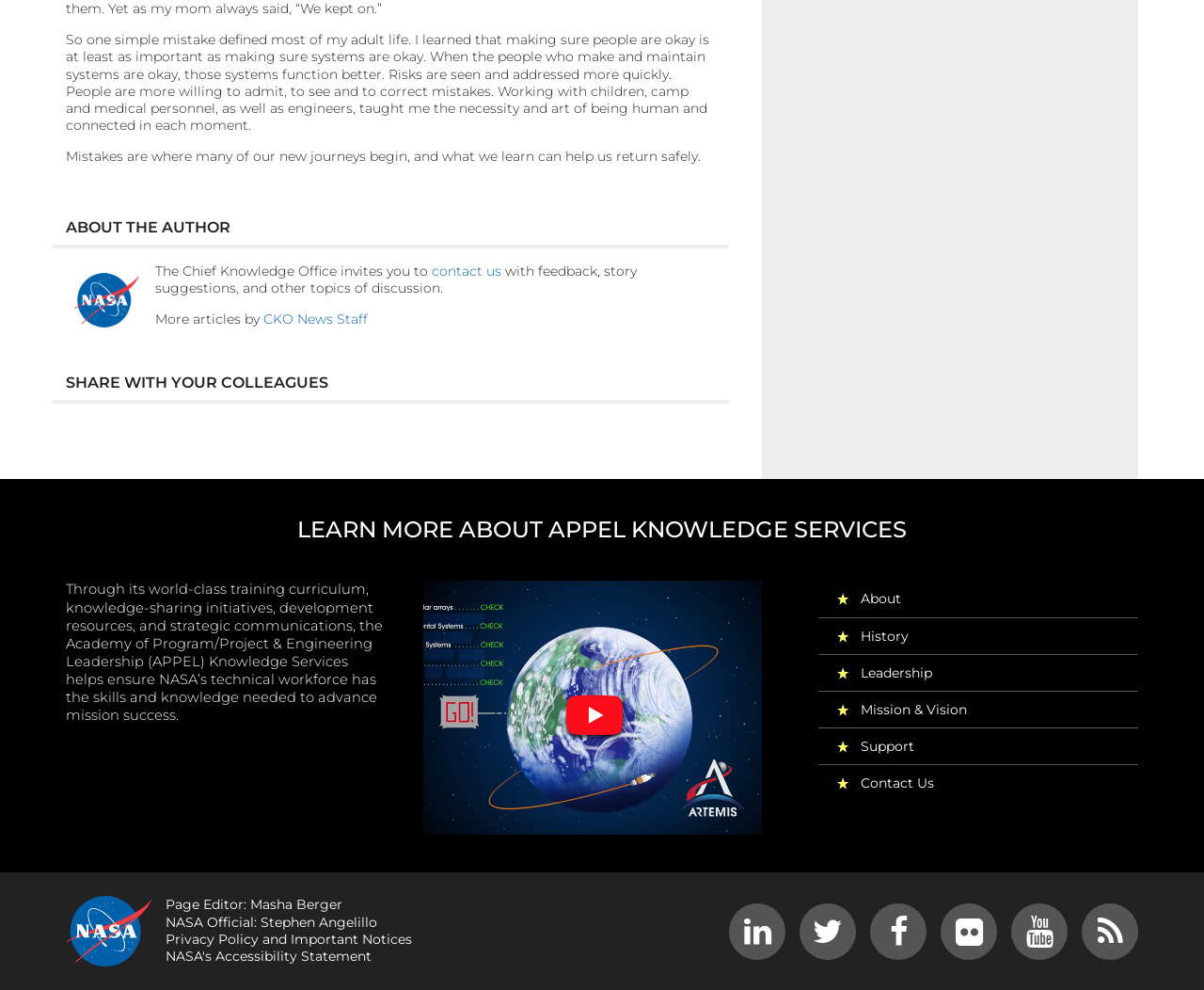Identify the bounding box for the element characterized by the following description: "Support".

[0.691, 0.736, 0.945, 0.772]